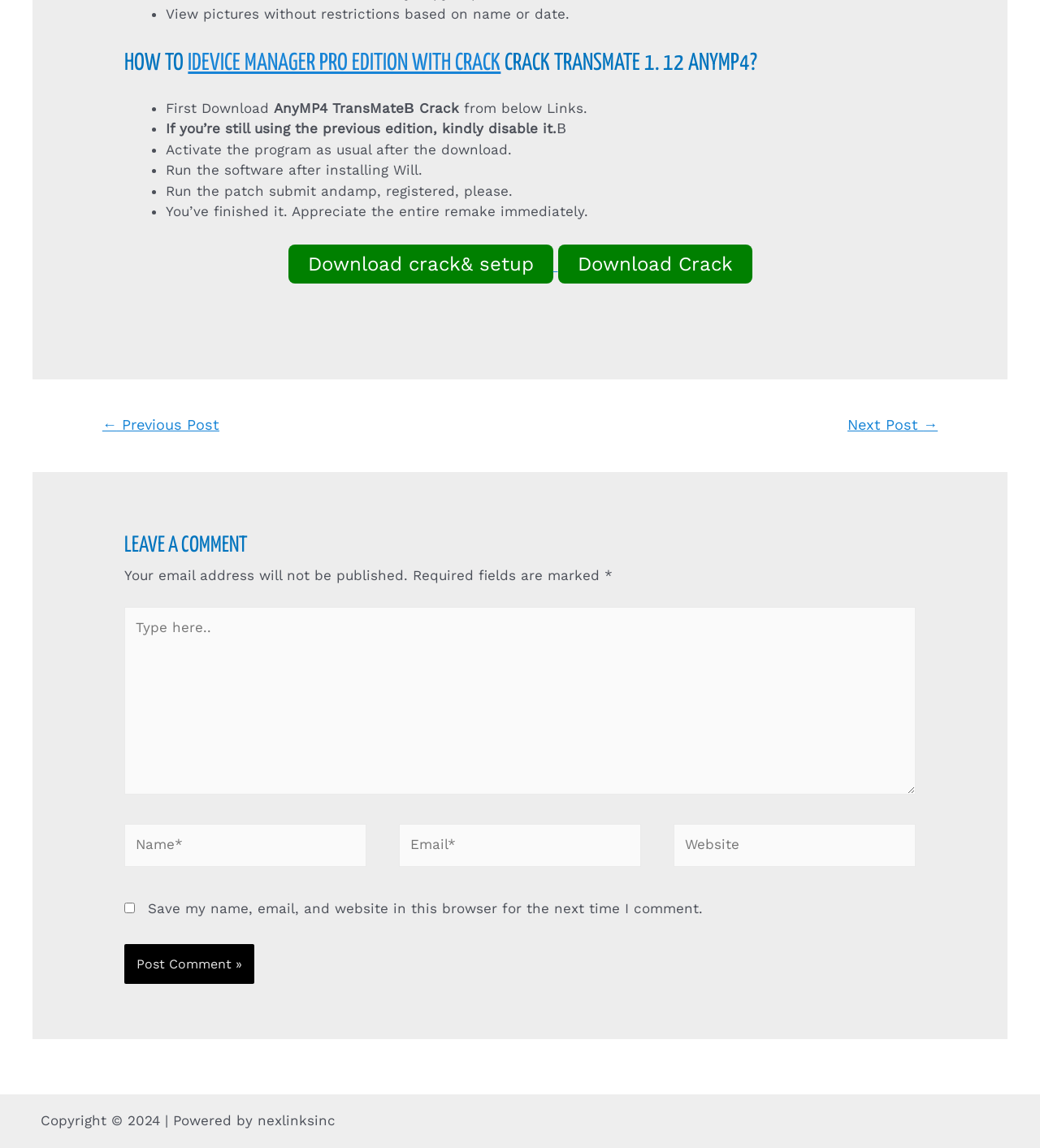Determine the bounding box coordinates of the clickable element to complete this instruction: "Download crack and setup". Provide the coordinates in the format of four float numbers between 0 and 1, [left, top, right, bottom].

[0.277, 0.224, 0.723, 0.239]